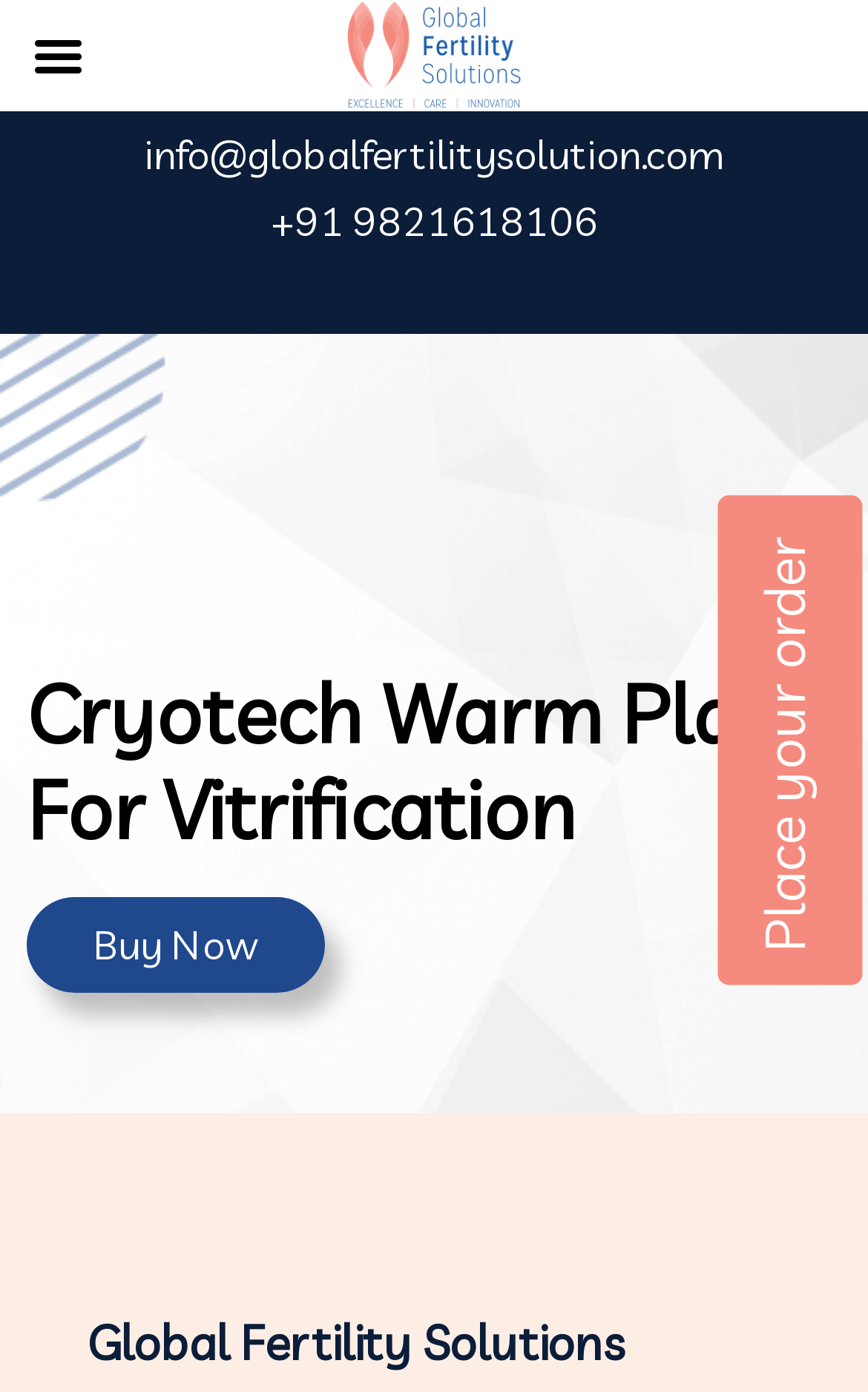Refer to the image and provide an in-depth answer to the question: 
What is the contact email?

I found the contact email by looking at the link element with the text 'info@globalfertilitysolution.com' which is located at the top of the webpage.